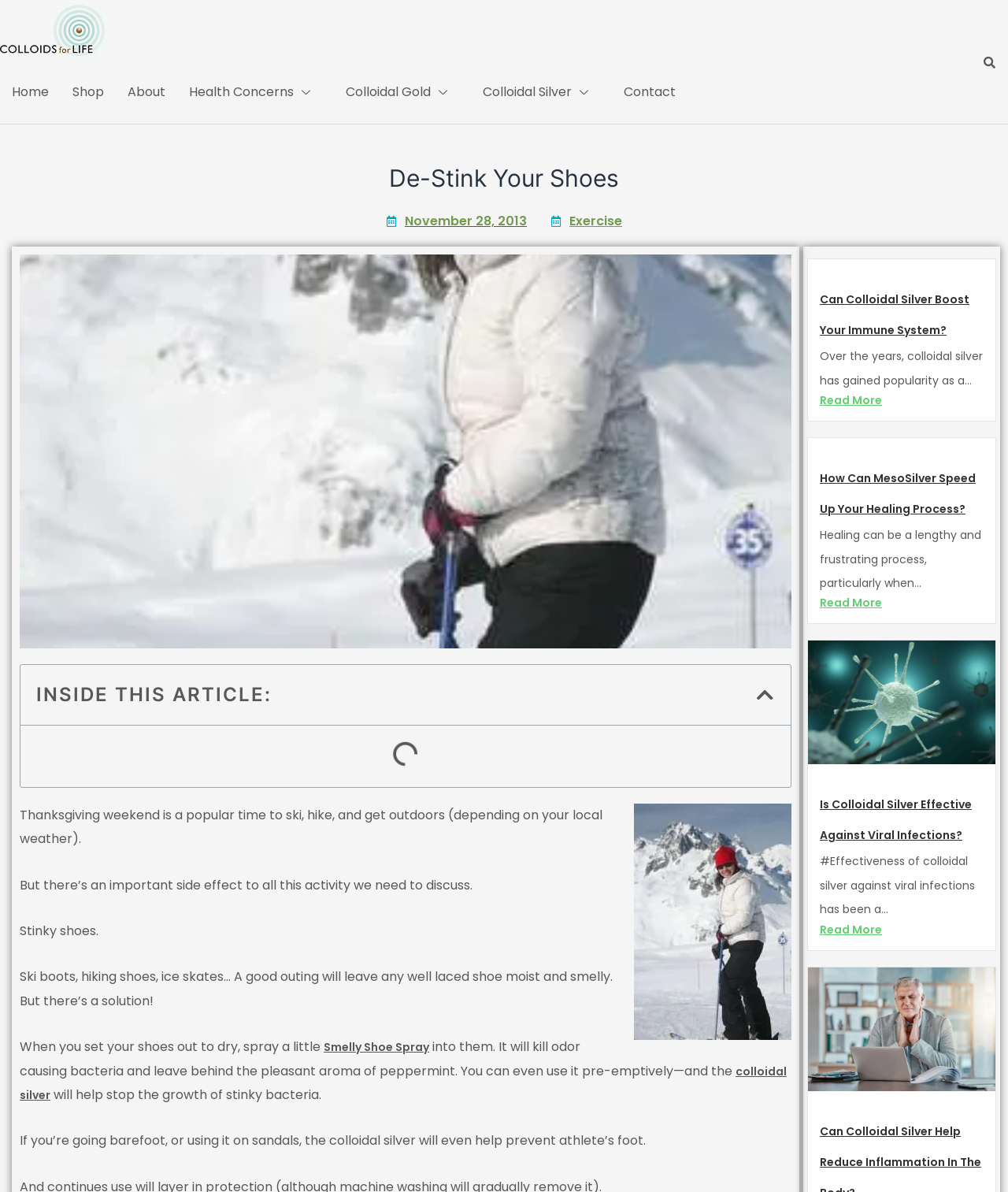What is the image above the 'INSIDE THIS ARTICLE:' heading?
Refer to the image and give a detailed answer to the query.

The image above the 'INSIDE THIS ARTICLE:' heading can be identified as a 'Ski Woman' image, which is located at the top of the webpage, indicating that the article is related to outdoor activities such as skiing.